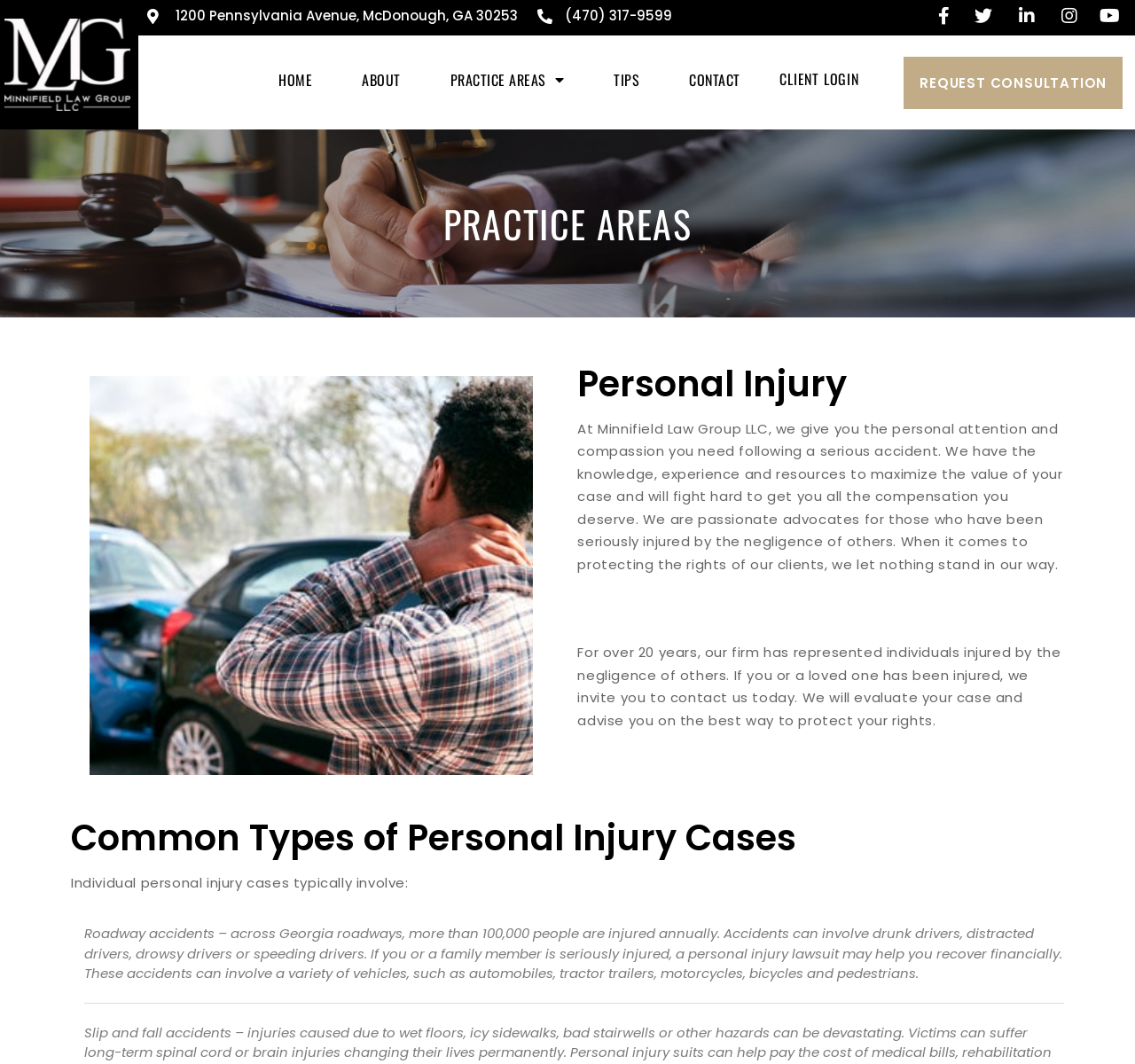Determine the bounding box coordinates of the region I should click to achieve the following instruction: "Click the logo". Ensure the bounding box coordinates are four float numbers between 0 and 1, i.e., [left, top, right, bottom].

[0.004, 0.017, 0.115, 0.104]